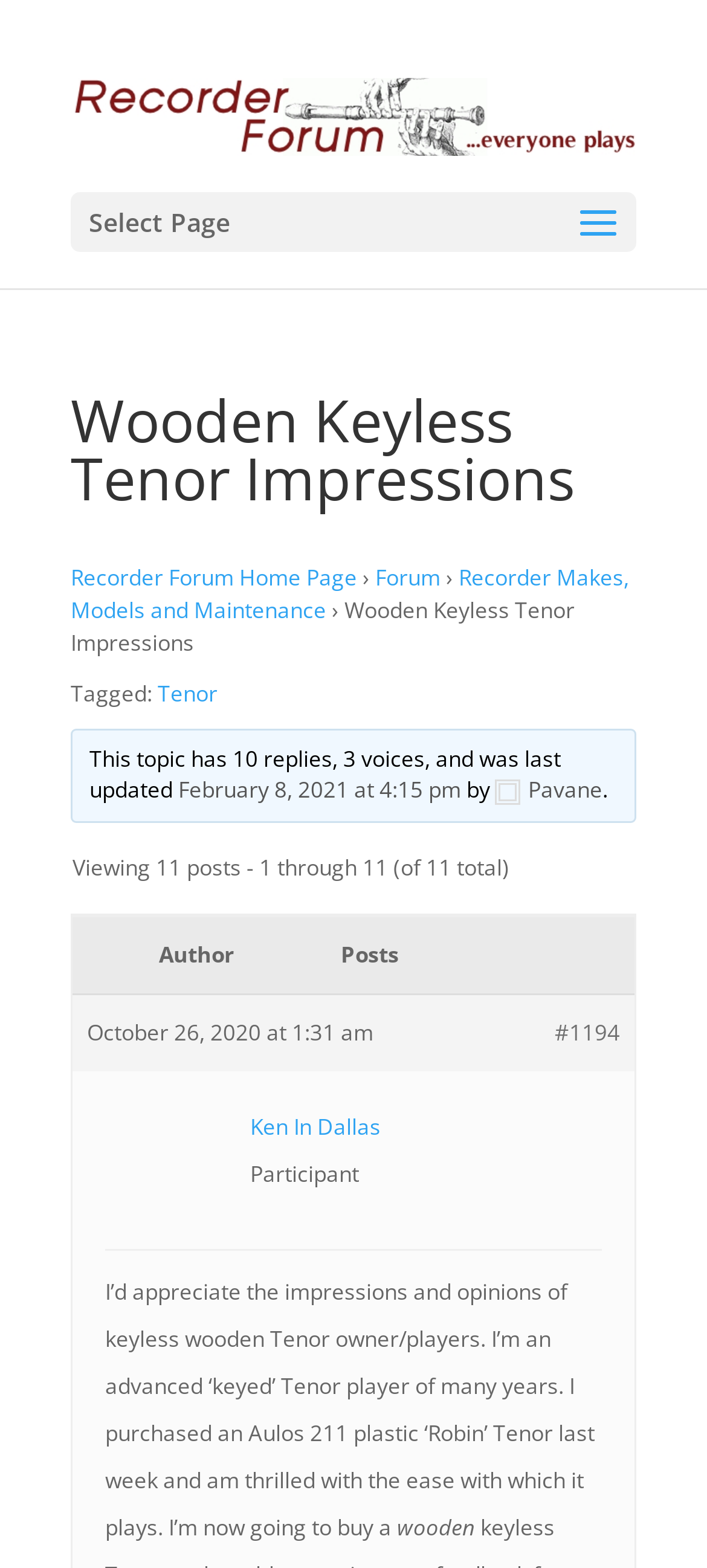Locate the bounding box coordinates of the element I should click to achieve the following instruction: "View the post by Ken In Dallas".

[0.354, 0.708, 0.569, 0.728]